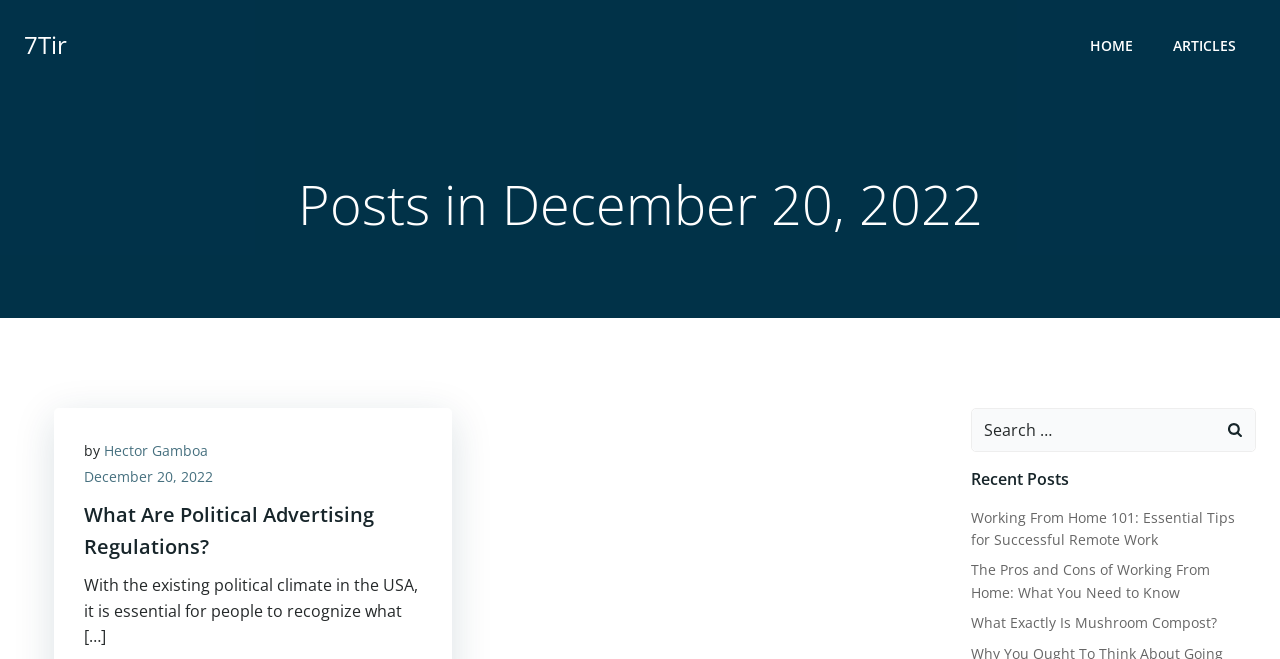Locate the coordinates of the bounding box for the clickable region that fulfills this instruction: "View the details of the heart scarf".

None